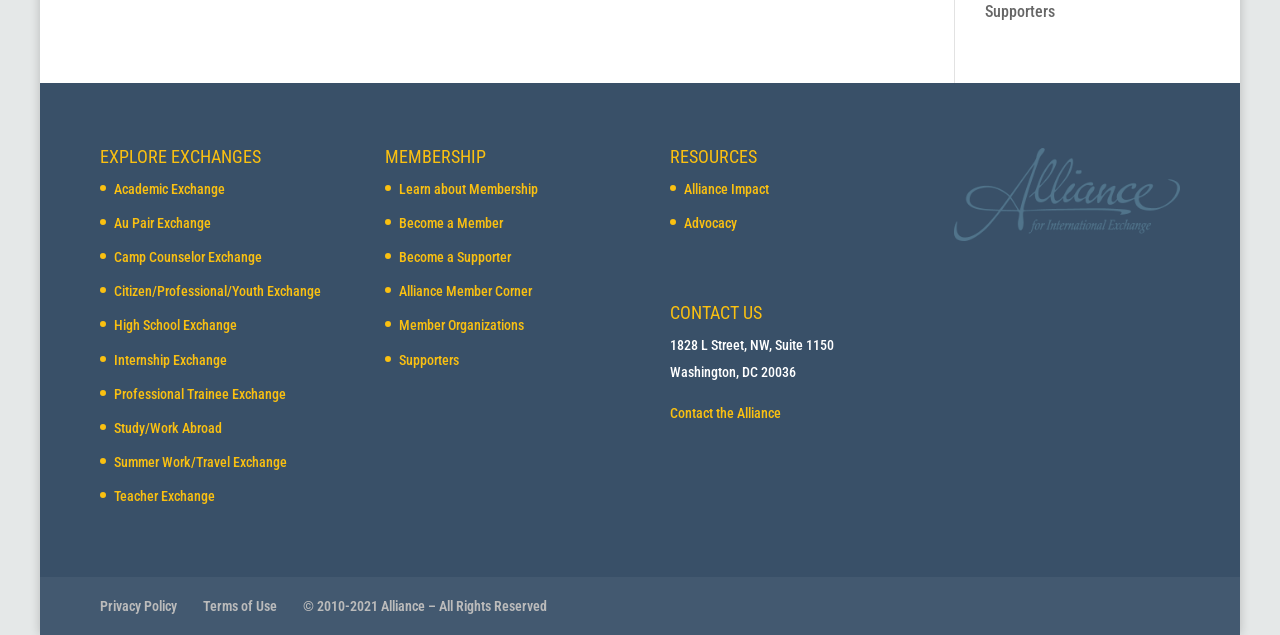What is the address of the Alliance?
Refer to the image and offer an in-depth and detailed answer to the question.

The address of the Alliance is listed on the webpage as 1828 L Street, NW, Suite 1150, which is located in Washington, DC 20036.